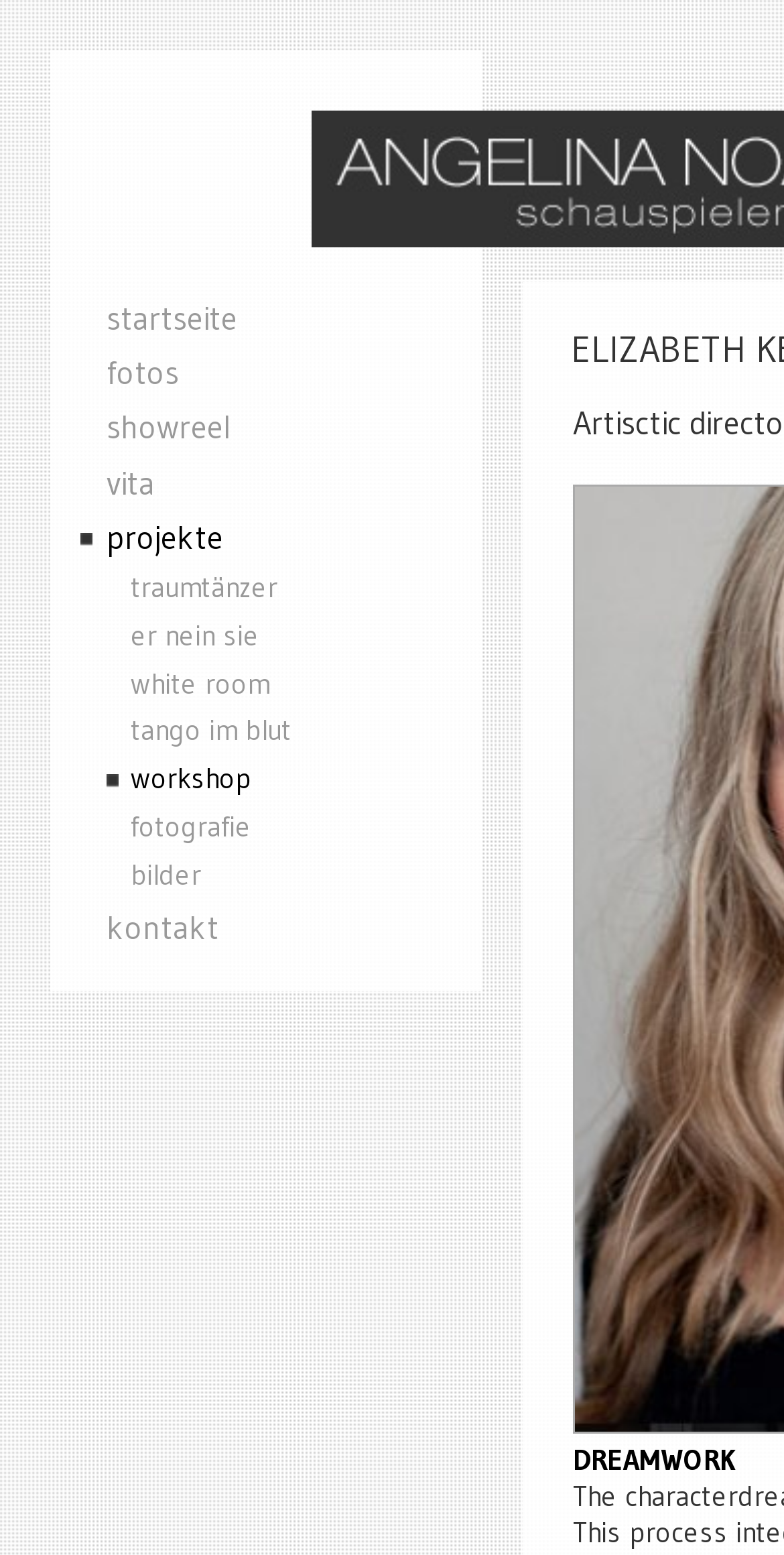Are there any project names listed on the webpage?
Kindly offer a detailed explanation using the data available in the image.

I found several link elements with project names such as 'traumtänzer', 'er nein sie', 'white room', and 'tango im blut', which suggests that there are project names listed on the webpage.